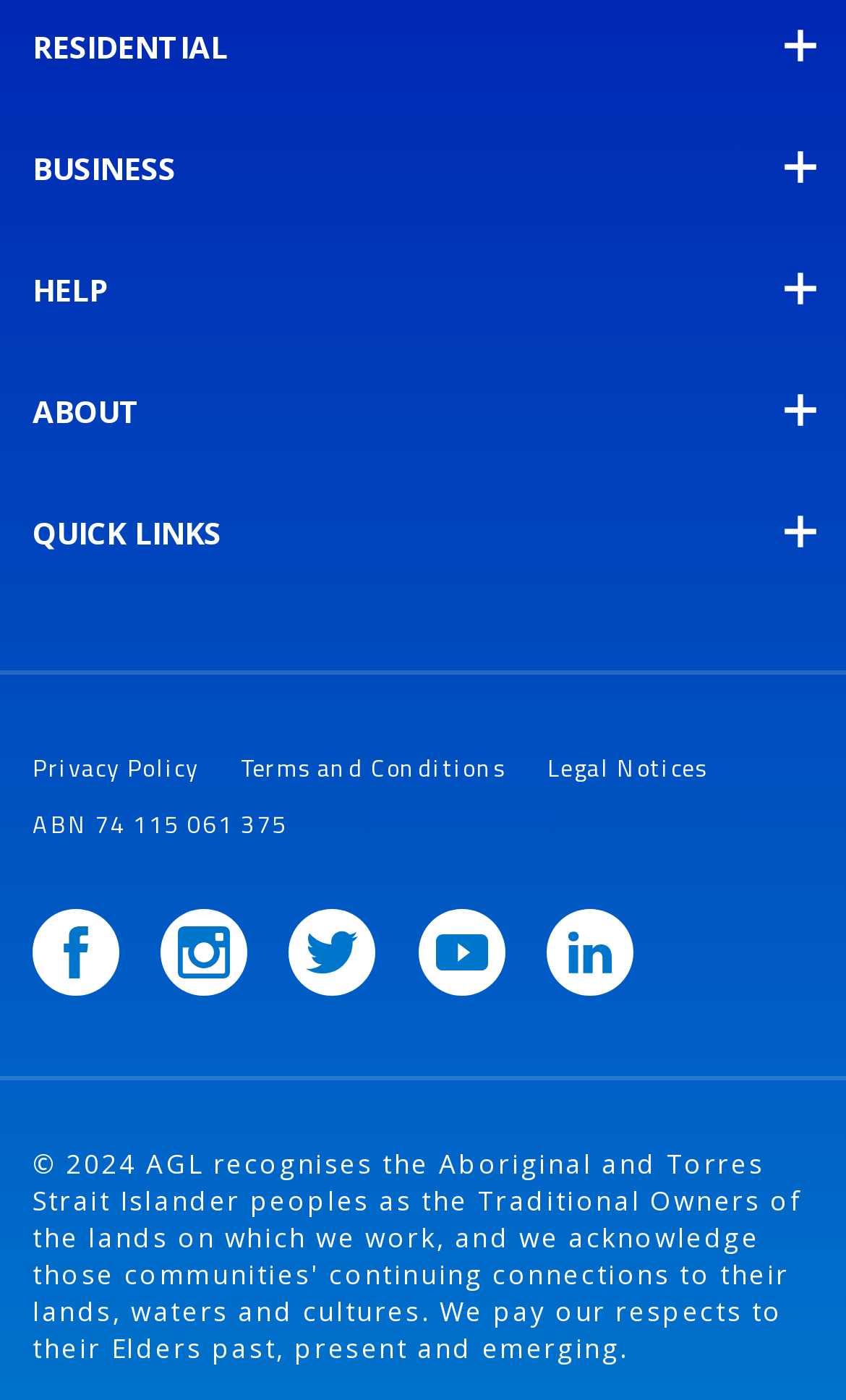Find the bounding box coordinates corresponding to the UI element with the description: "Terms and Conditions". The coordinates should be formatted as [left, top, right, bottom], with values as floats between 0 and 1.

[0.285, 0.535, 0.597, 0.564]